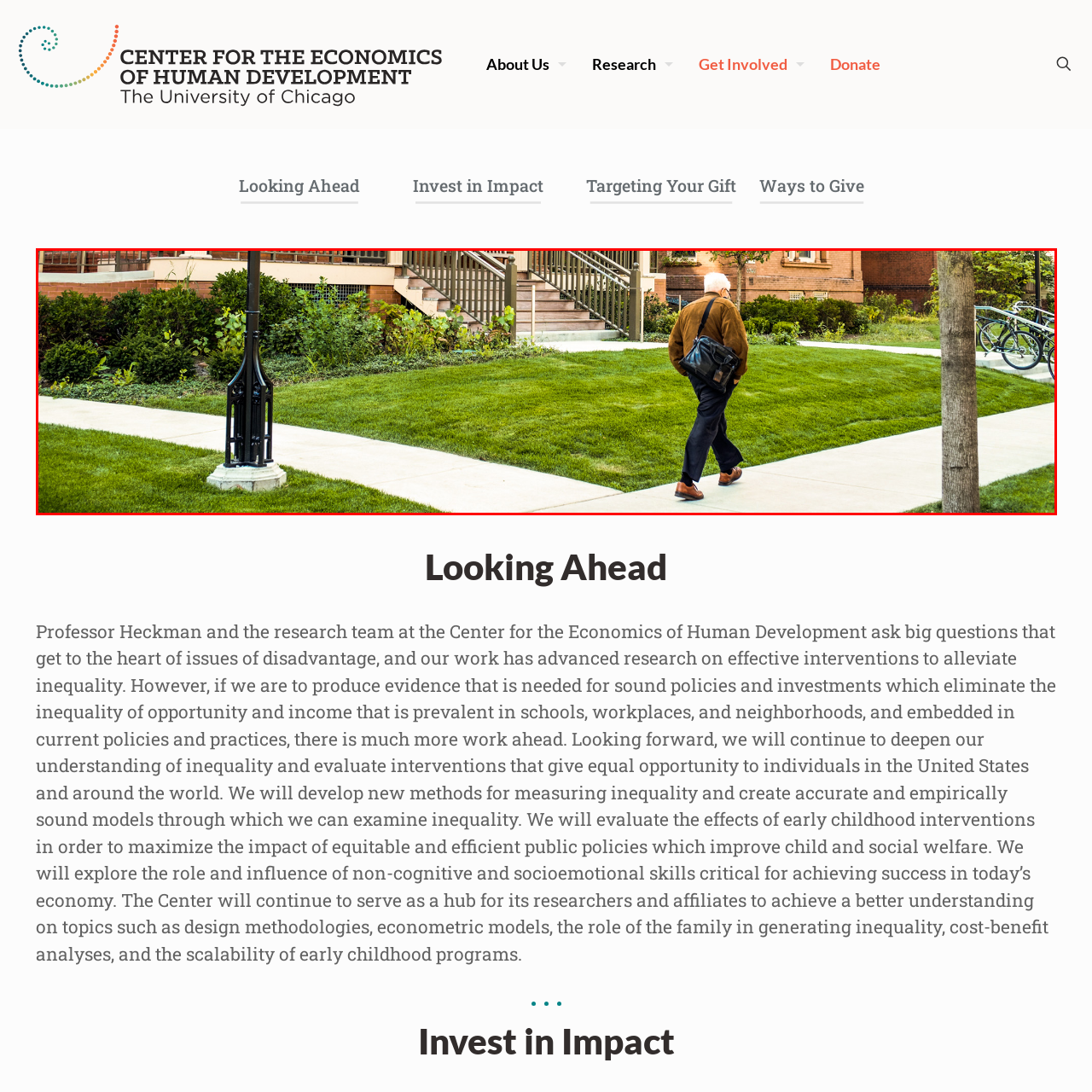Describe in detail the elements and actions shown in the image within the red-bordered area.

In this image, an elderly man walks along a scenic pathway, carrying a bag over his shoulder. He appears to be thoughtfully navigating the well-maintained greenspace, which features lush grass and neatly trimmed hedges. The setting includes a backdrop of a charming brick building, suggesting a vibrant community atmosphere. To his right, a bicycle rack is visible, hinting at an accessibility option for those who prefer cycling. The overall scene conveys a serene and inviting environment, ideal for leisurely strolls or moments of reflection in a bustling urban area.